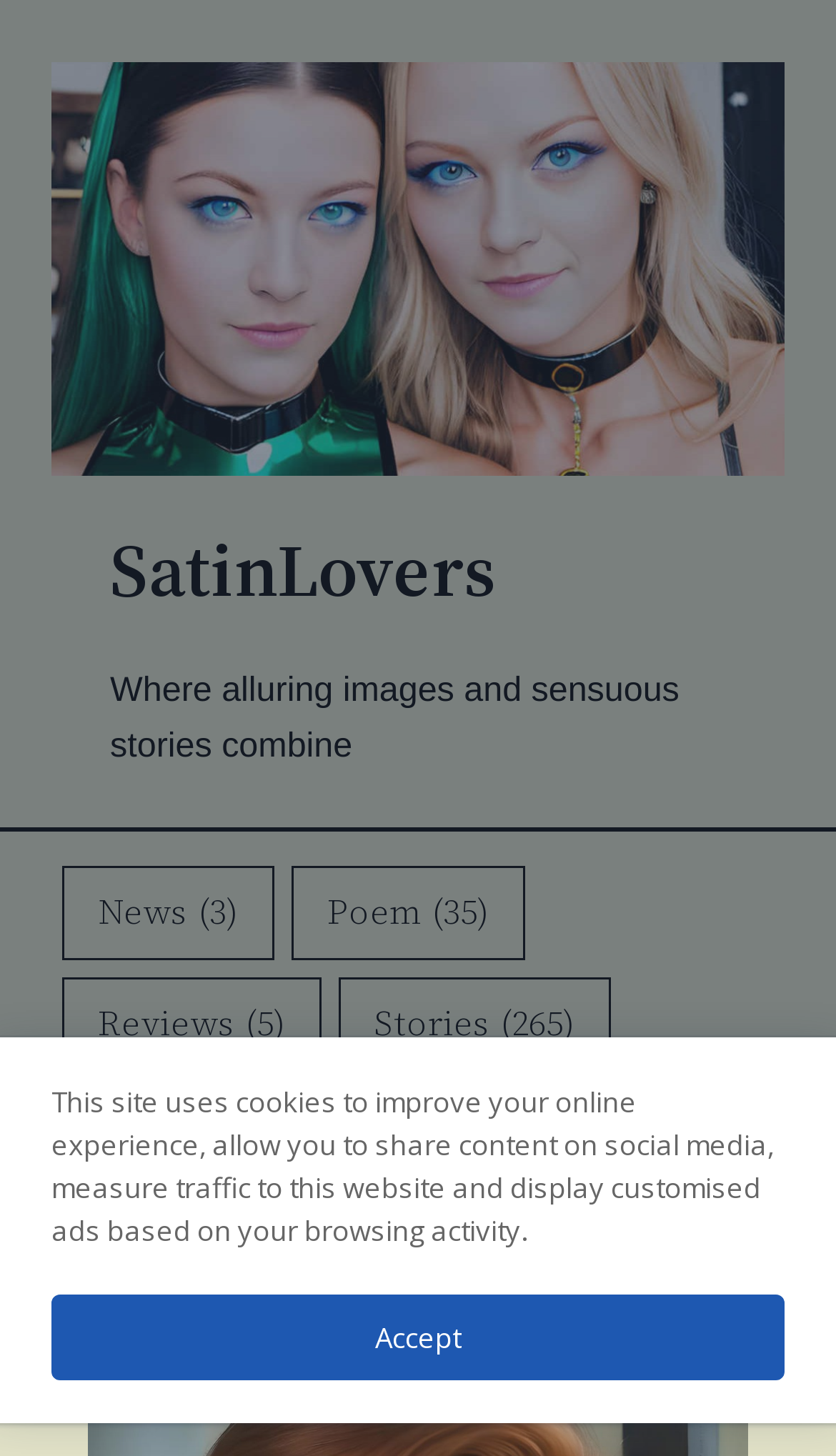Locate the UI element described as follows: "stories (265)". Return the bounding box coordinates as four float numbers between 0 and 1 in the order [left, top, right, bottom].

[0.405, 0.671, 0.73, 0.736]